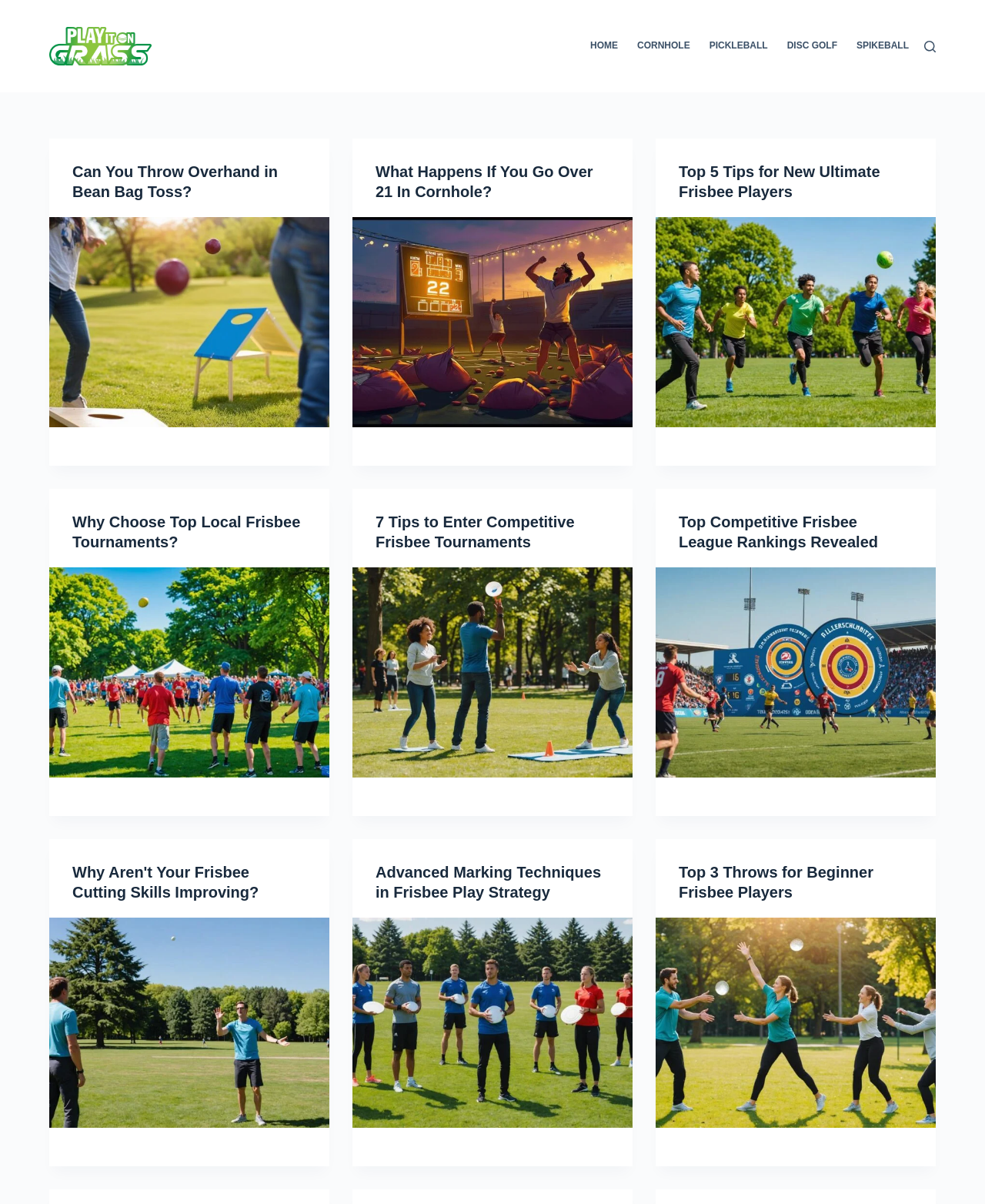Determine the bounding box coordinates of the section I need to click to execute the following instruction: "View the image about 'frisbee throwing tips'". Provide the coordinates as four float numbers between 0 and 1, i.e., [left, top, right, bottom].

[0.666, 0.762, 0.95, 0.937]